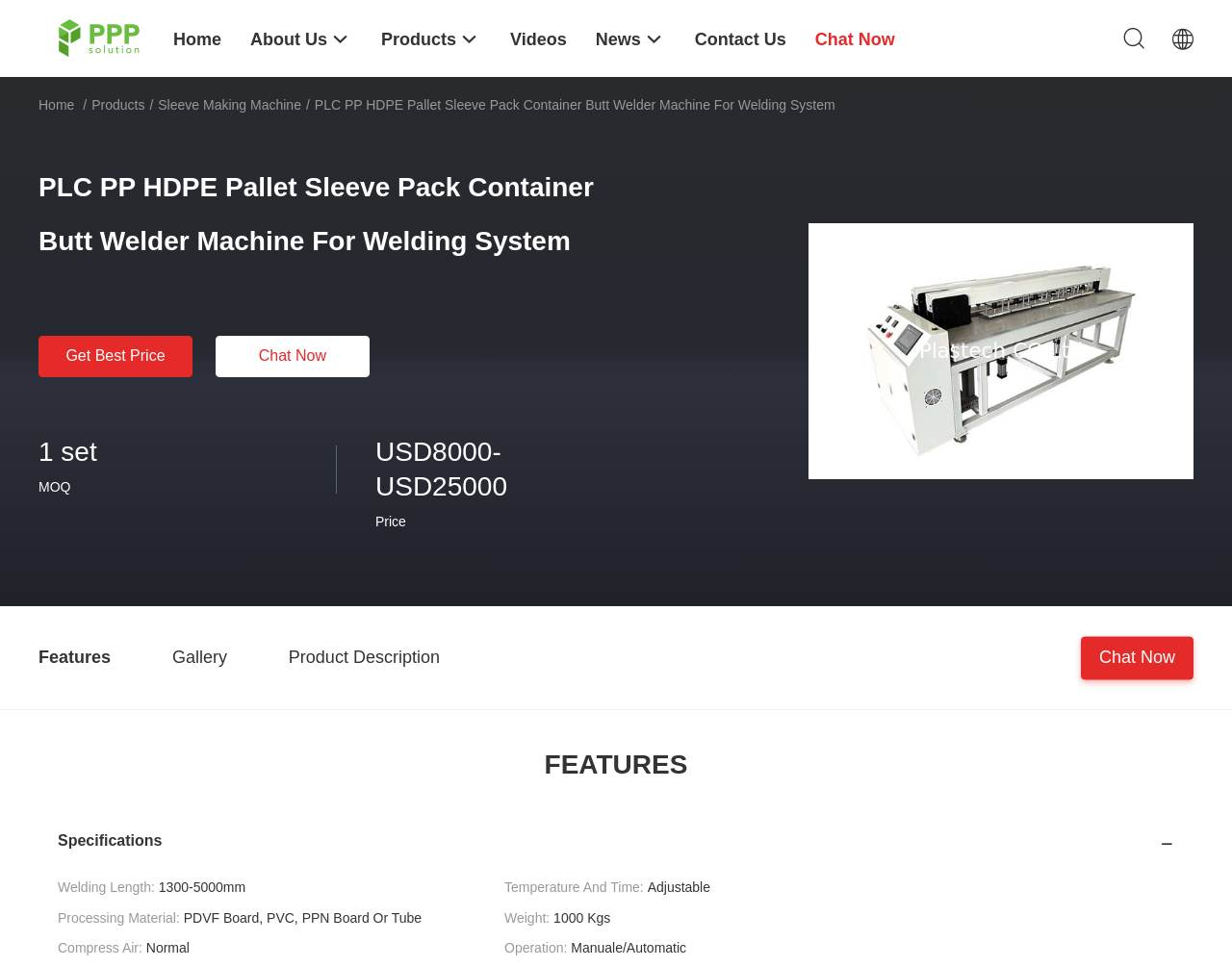Identify and provide the text content of the webpage's primary headline.

PLC PP HDPE Pallet Sleeve Pack Container Butt Welder Machine For Welding System